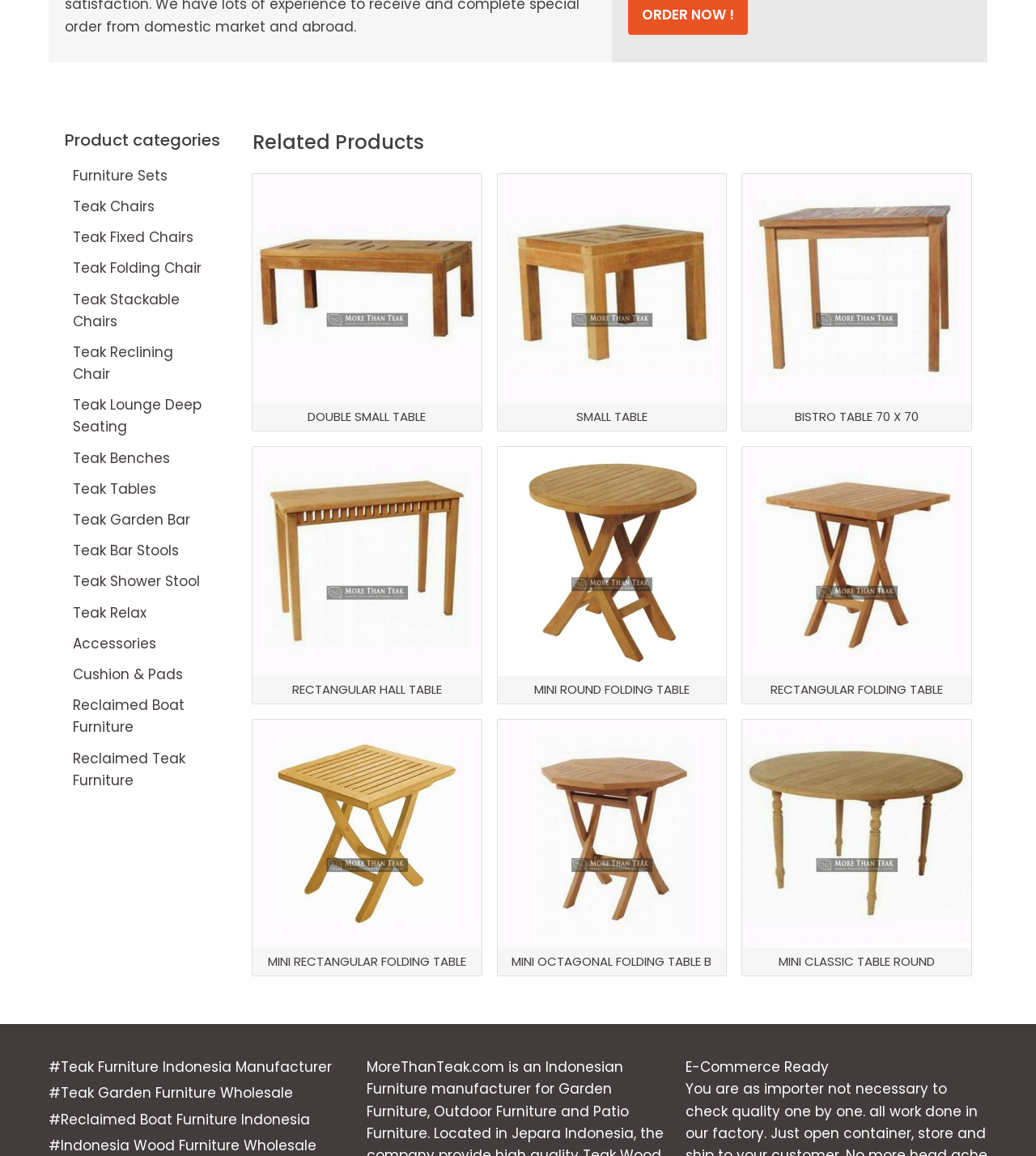Locate the bounding box coordinates of the element you need to click to accomplish the task described by this instruction: "Check 'Reclaimed Boat Furniture'".

[0.062, 0.597, 0.212, 0.643]